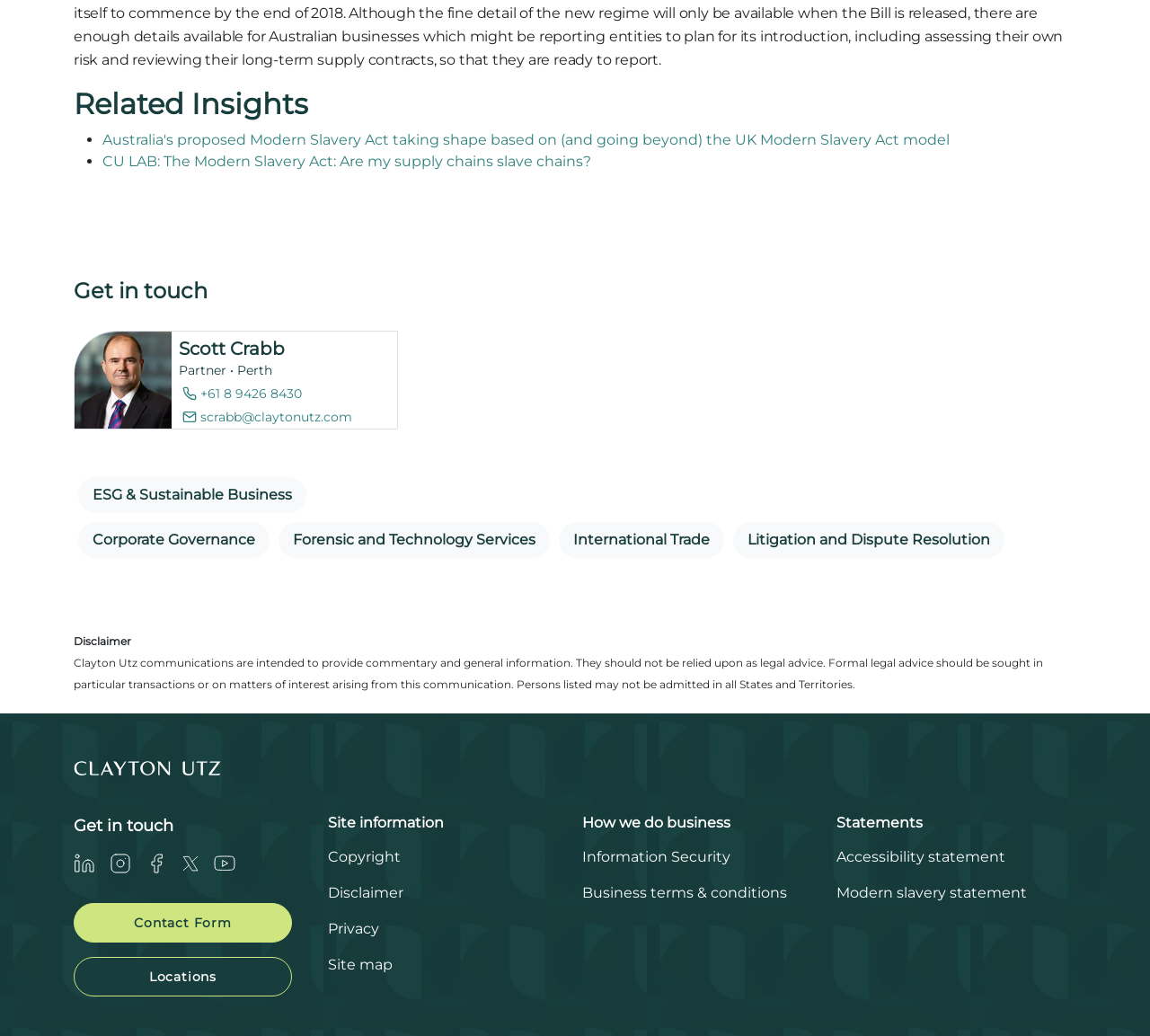What is the purpose of the 'Disclaimer' section?
Using the image, respond with a single word or phrase.

To provide legal information